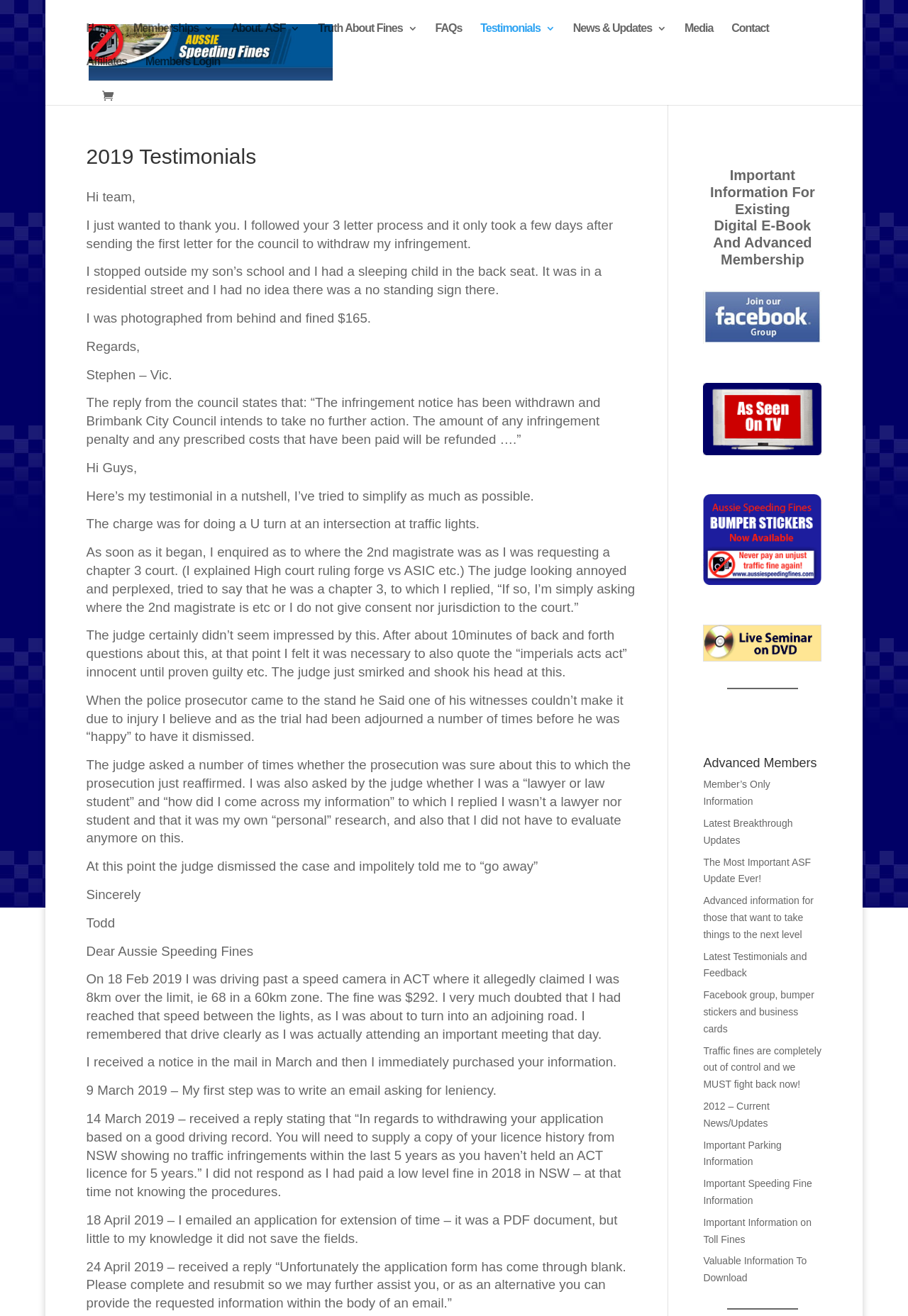Please identify the bounding box coordinates of the element's region that I should click in order to complete the following instruction: "Join our Facebook Group". The bounding box coordinates consist of four float numbers between 0 and 1, i.e., [left, top, right, bottom].

[0.775, 0.254, 0.905, 0.263]